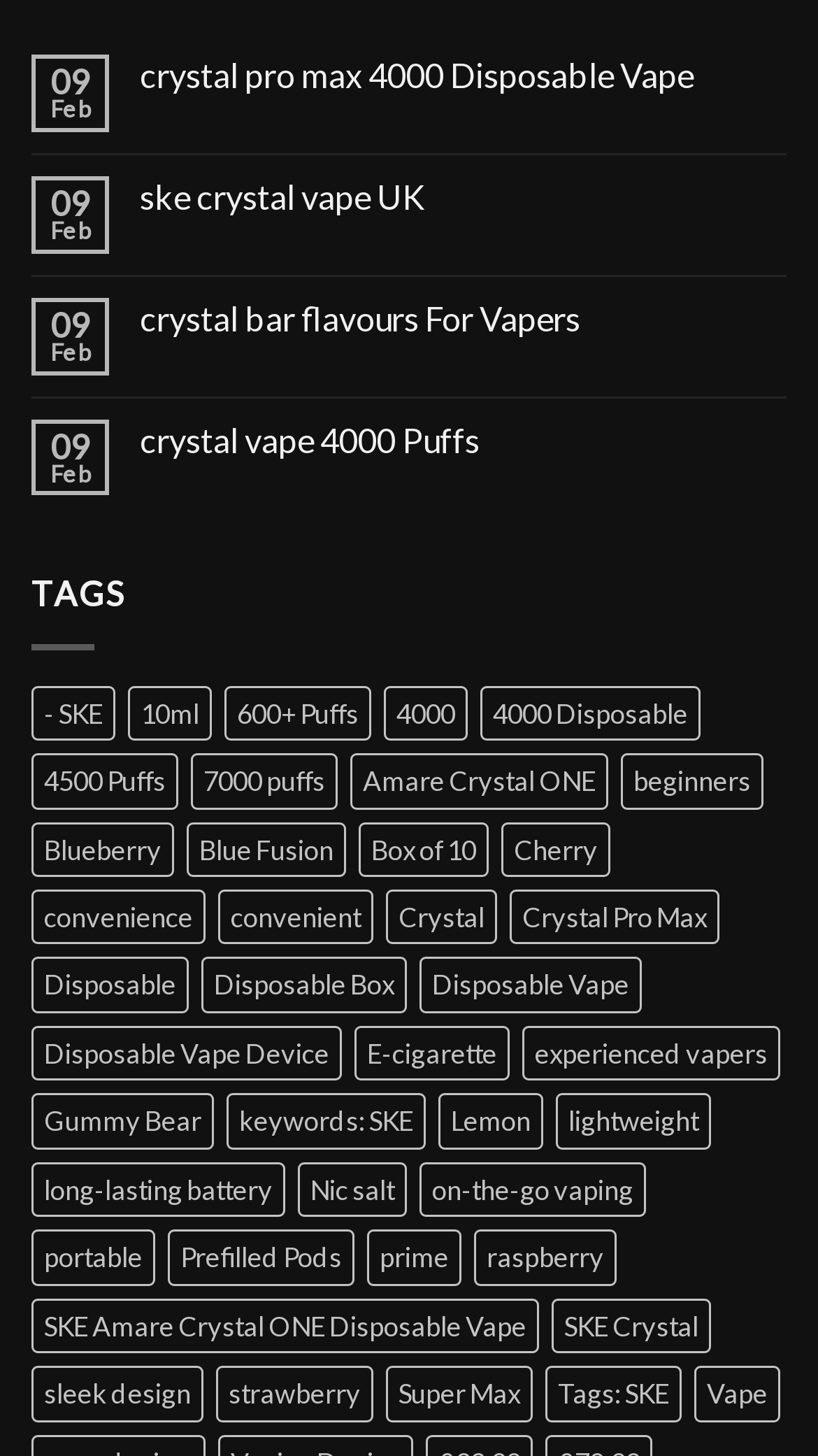How many products are associated with the 'SKE' tag?
Using the image as a reference, give an elaborate response to the question.

The webpage contains a link with the text '- SKE (32 products)', which suggests that there are 32 products associated with the 'SKE' tag.